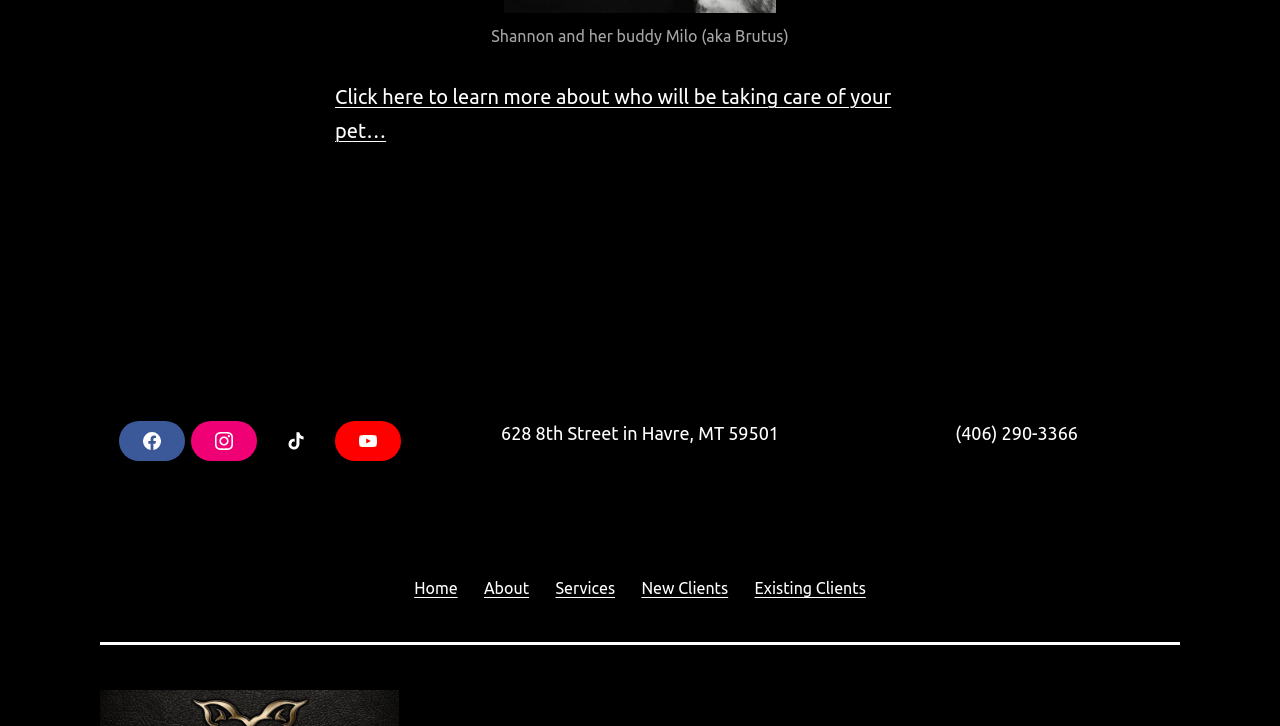Show the bounding box coordinates of the region that should be clicked to follow the instruction: "Explore our research."

None